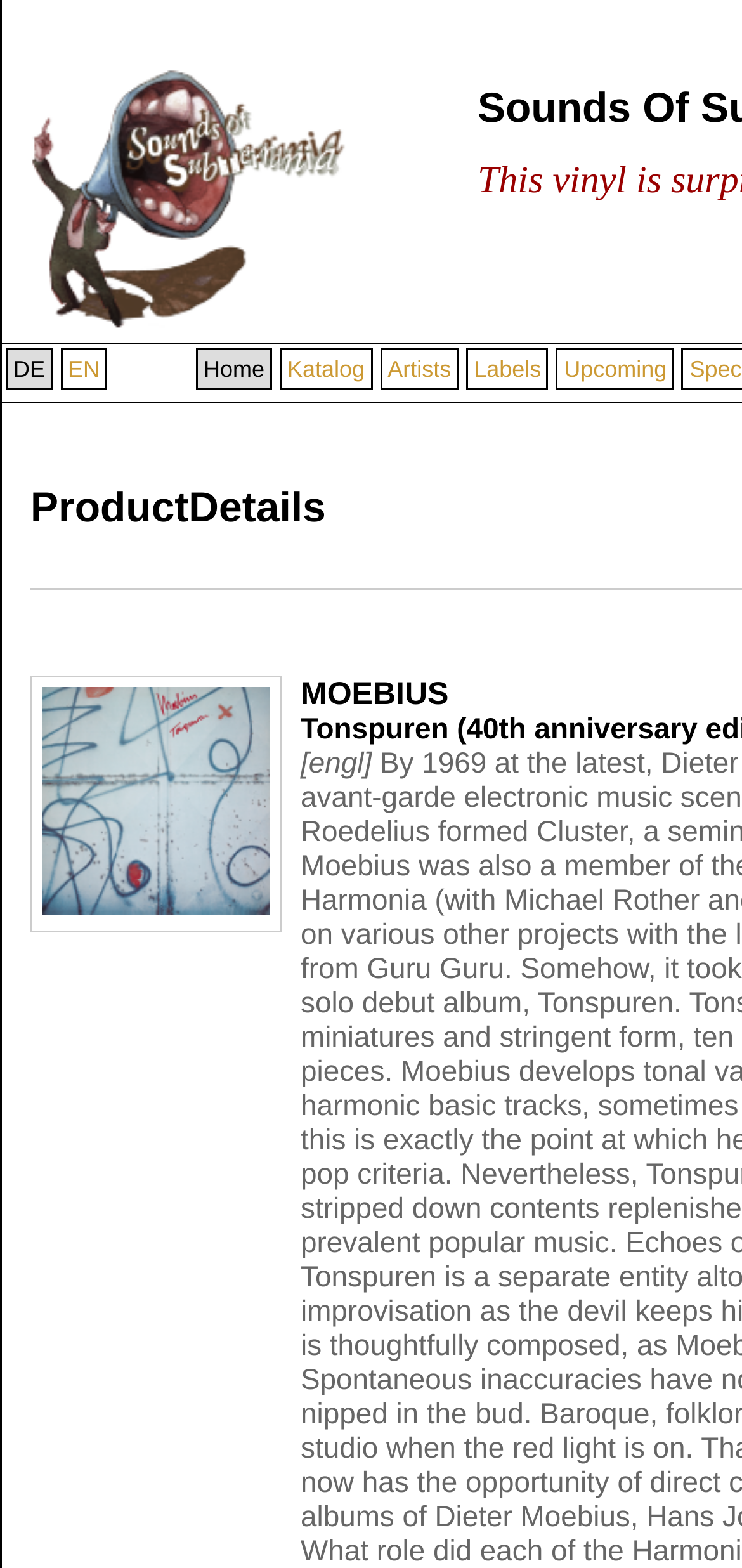What language is the website currently in?
Examine the screenshot and reply with a single word or phrase.

English